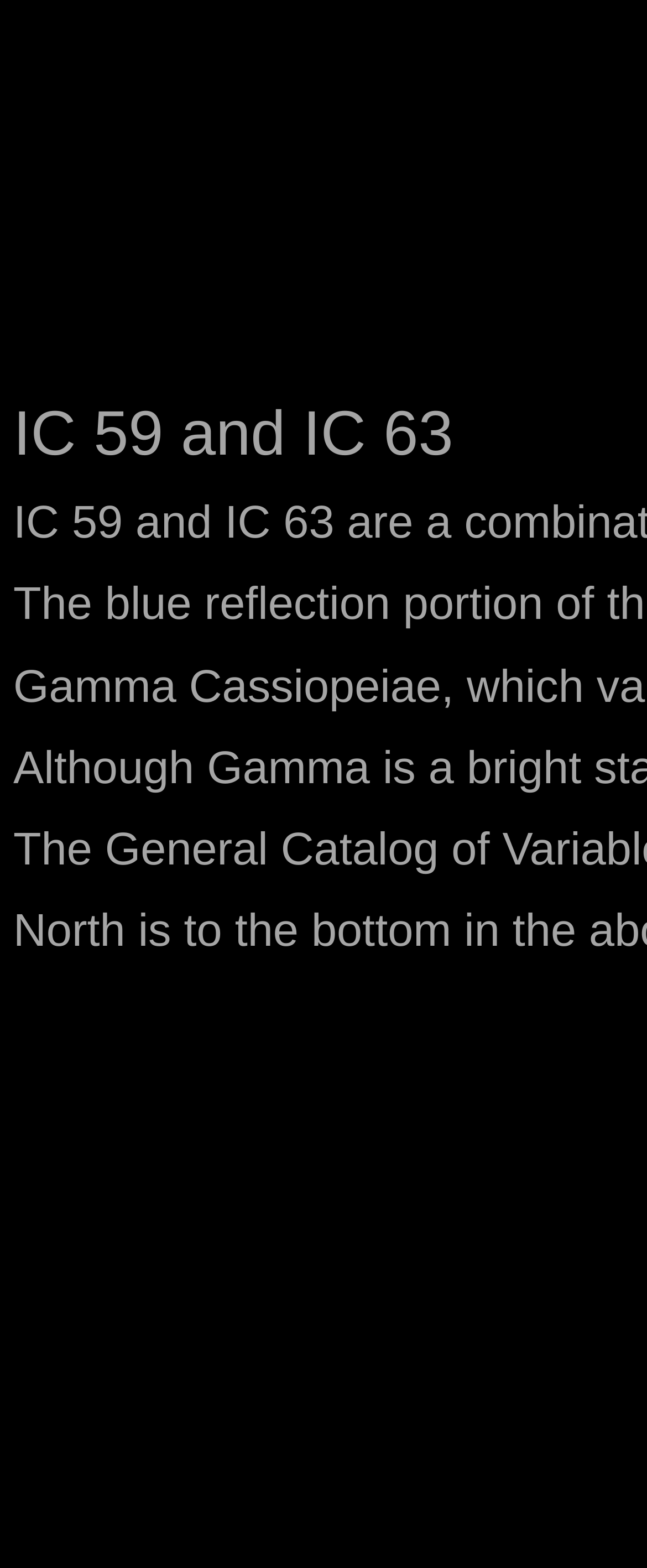Find the UI element described as: "reflection" and predict its bounding box coordinates. Ensure the coordinates are four float numbers between 0 and 1, [left, top, right, bottom].

[0.196, 0.395, 0.484, 0.428]